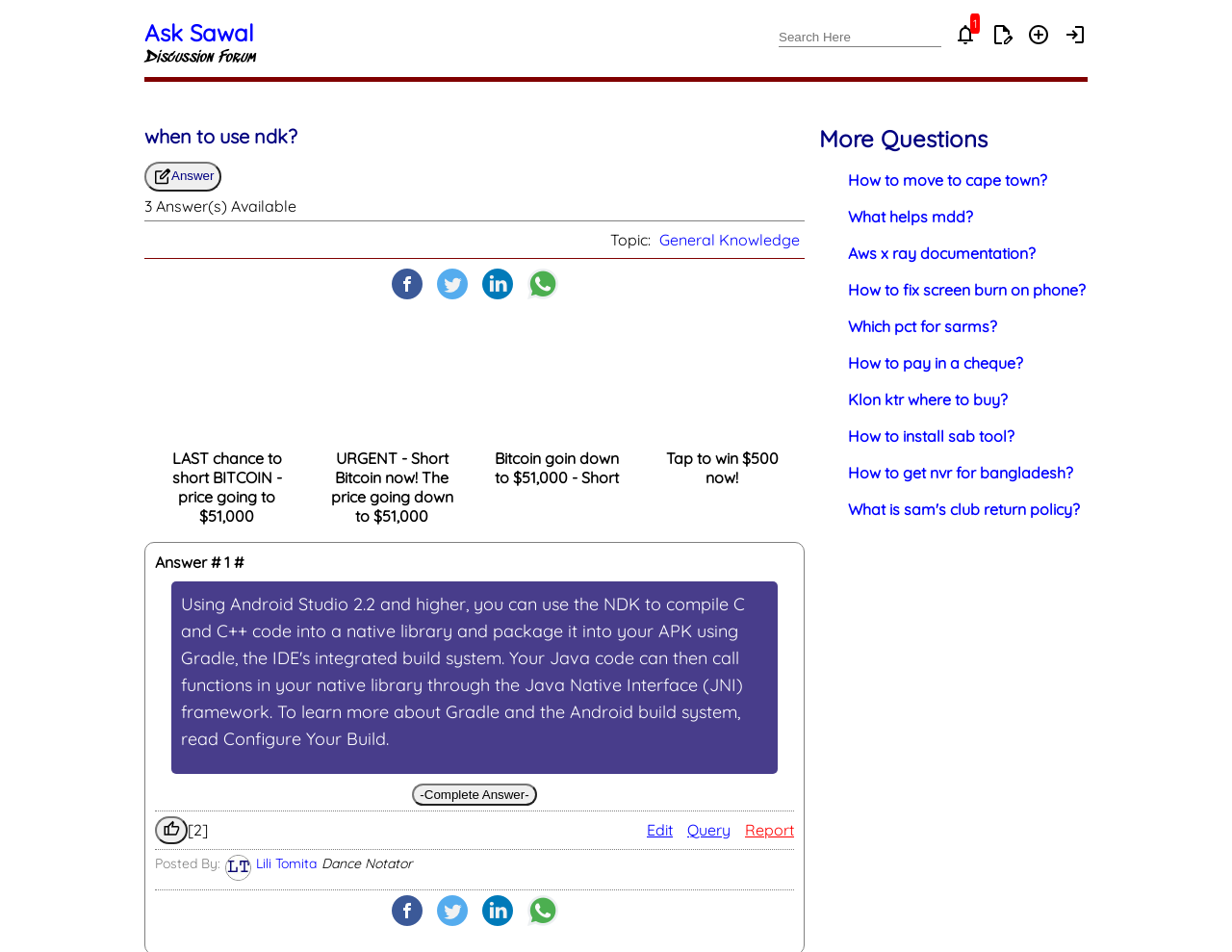Based on the image, provide a detailed and complete answer to the question: 
What is the topic of the current question?

The topic of the current question can be determined by looking at the heading element 'when to use ndk?' located at the top of the webpage, which indicates that the current question is related to using NDK.